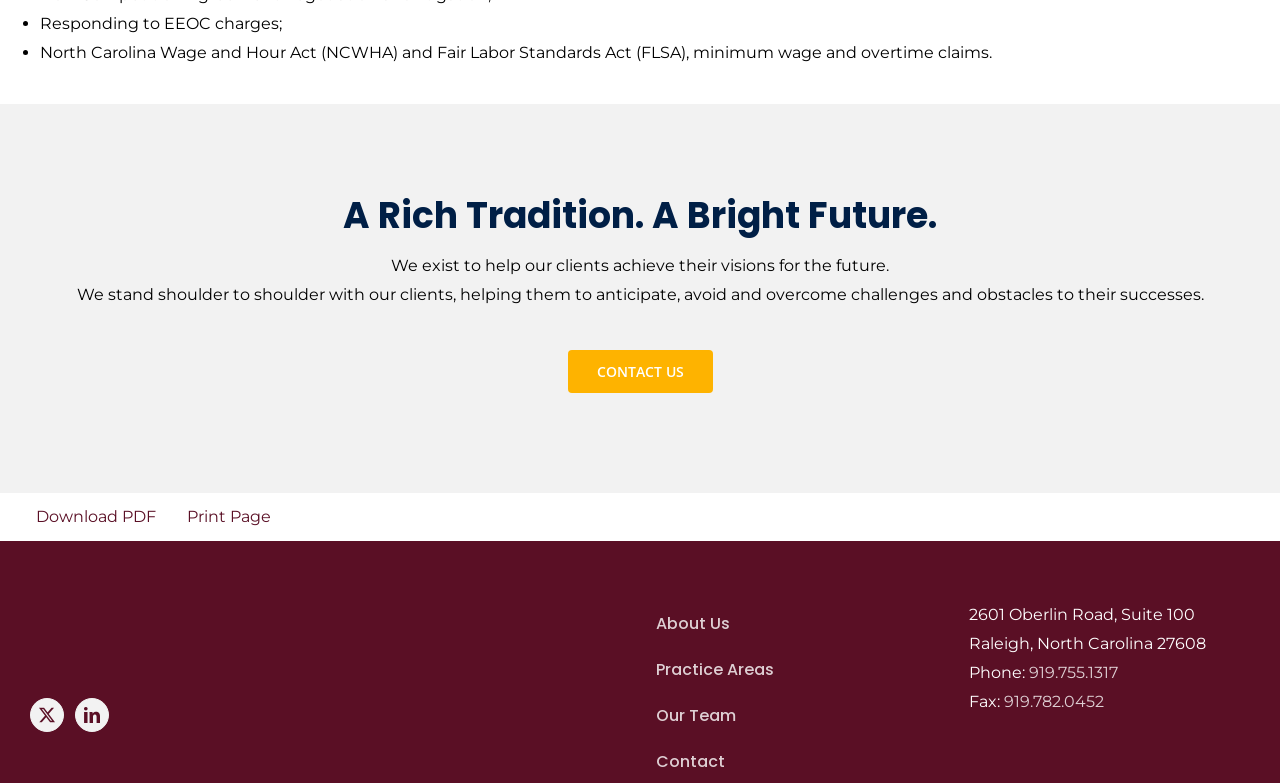Locate the bounding box coordinates of the clickable element to fulfill the following instruction: "Print Page". Provide the coordinates as four float numbers between 0 and 1 in the format [left, top, right, bottom].

[0.13, 0.635, 0.22, 0.685]